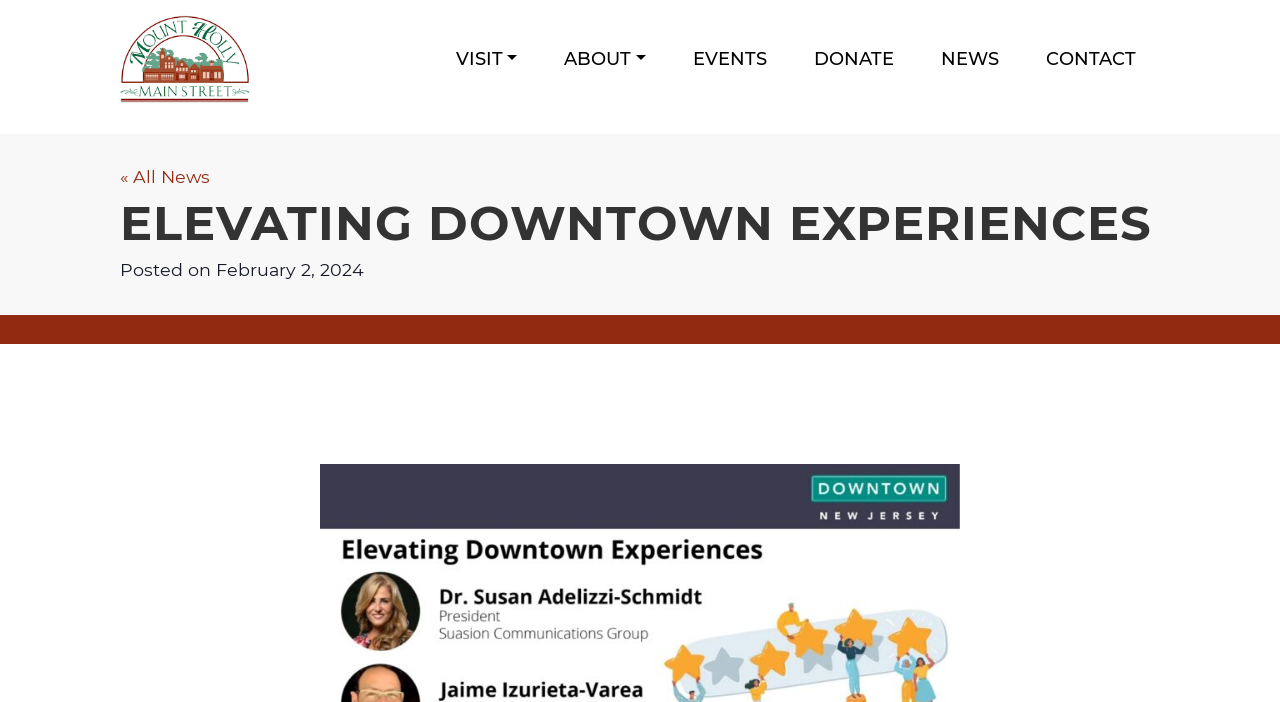What is the purpose of the 'DONATE' link?
Please answer using one word or phrase, based on the screenshot.

To donate